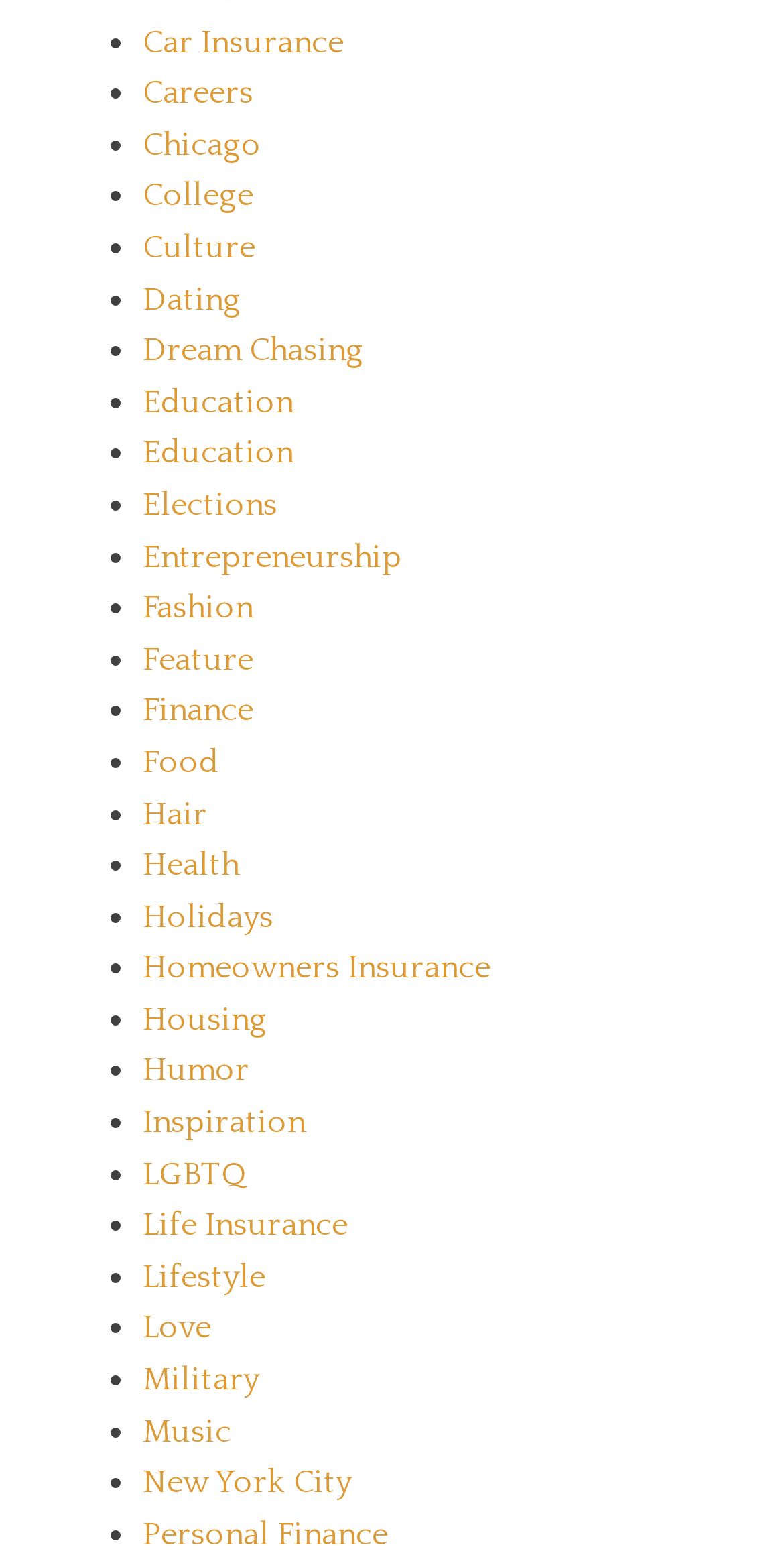Identify the bounding box of the HTML element described as: "Car Insurance".

[0.182, 0.015, 0.438, 0.038]